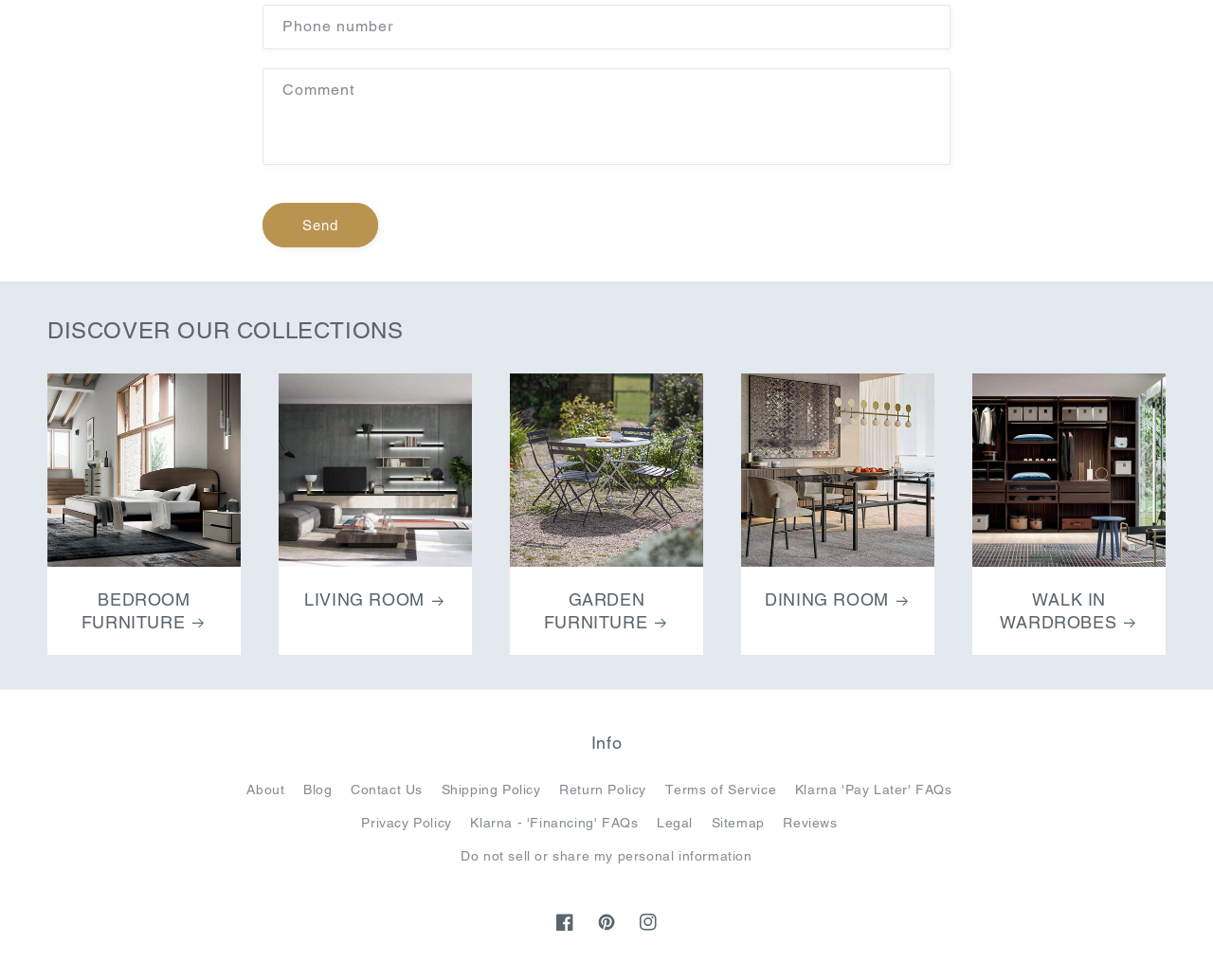Identify the bounding box coordinates of the element to click to follow this instruction: 'Enter phone number'. Ensure the coordinates are four float values between 0 and 1, provided as [left, top, right, bottom].

[0.217, 0.006, 0.783, 0.05]